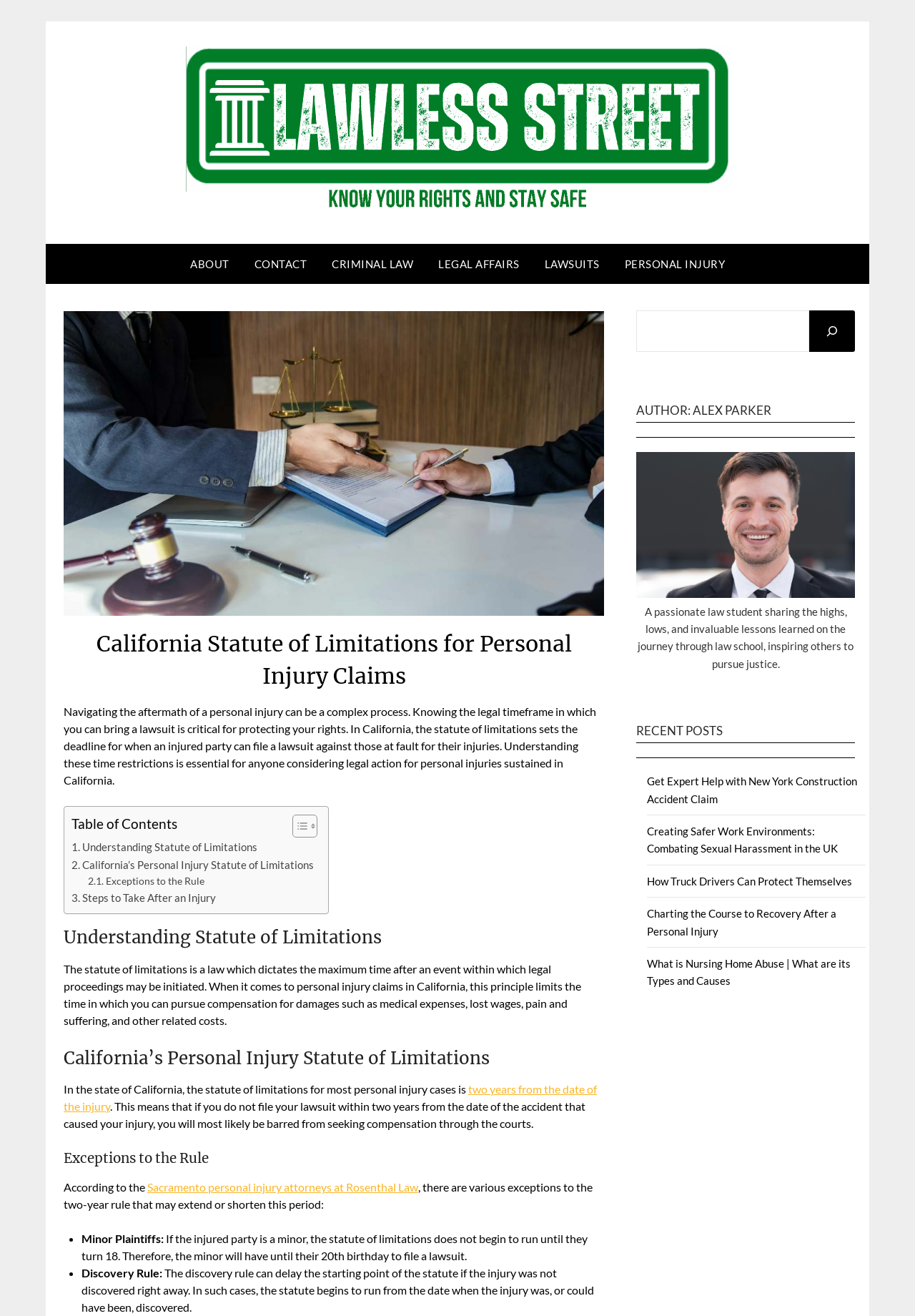What is the exception to the two-year rule for minor plaintiffs?
Using the screenshot, give a one-word or short phrase answer.

Until their 20th birthday